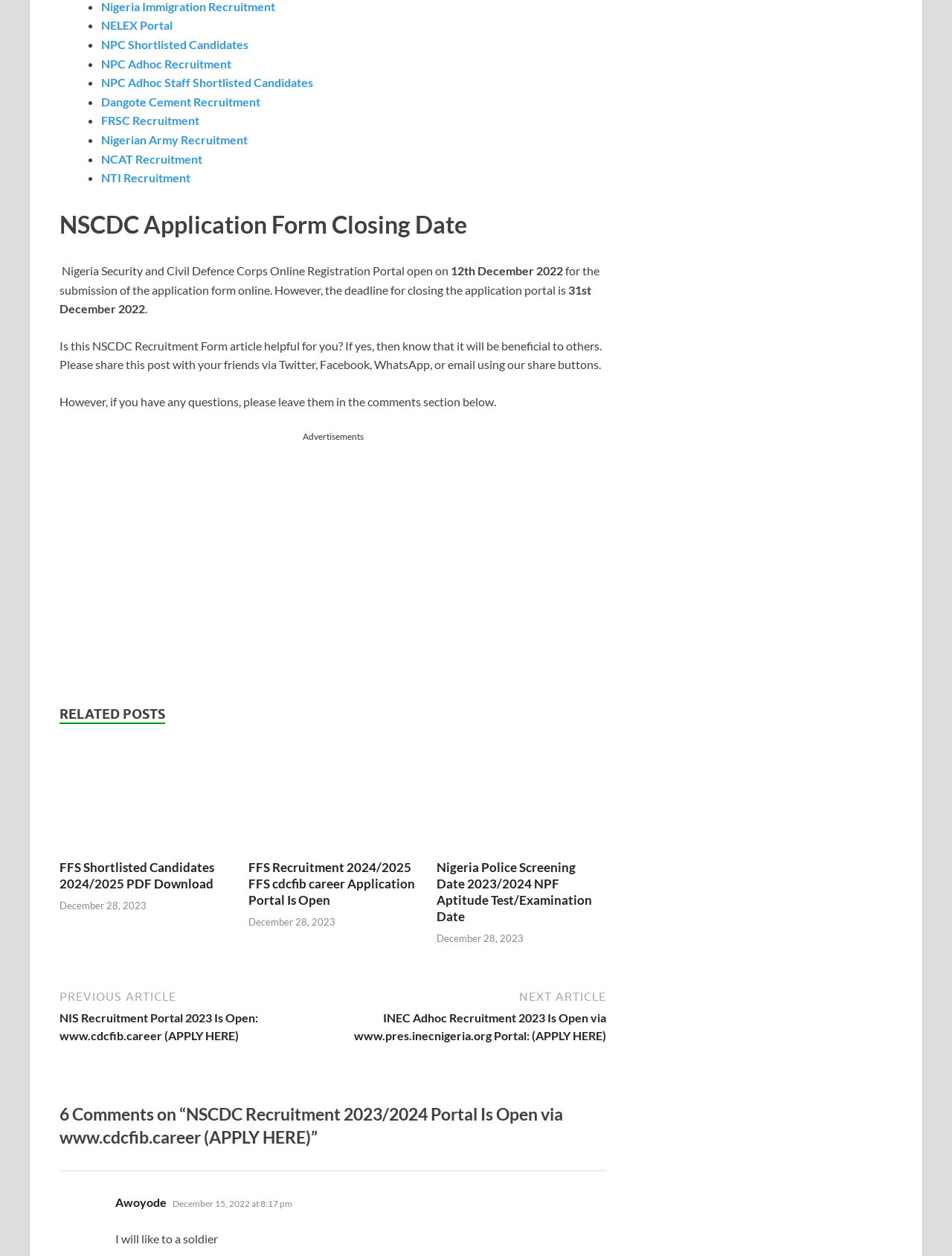Find the bounding box coordinates for the area that must be clicked to perform this action: "Click on the 'About' link".

None